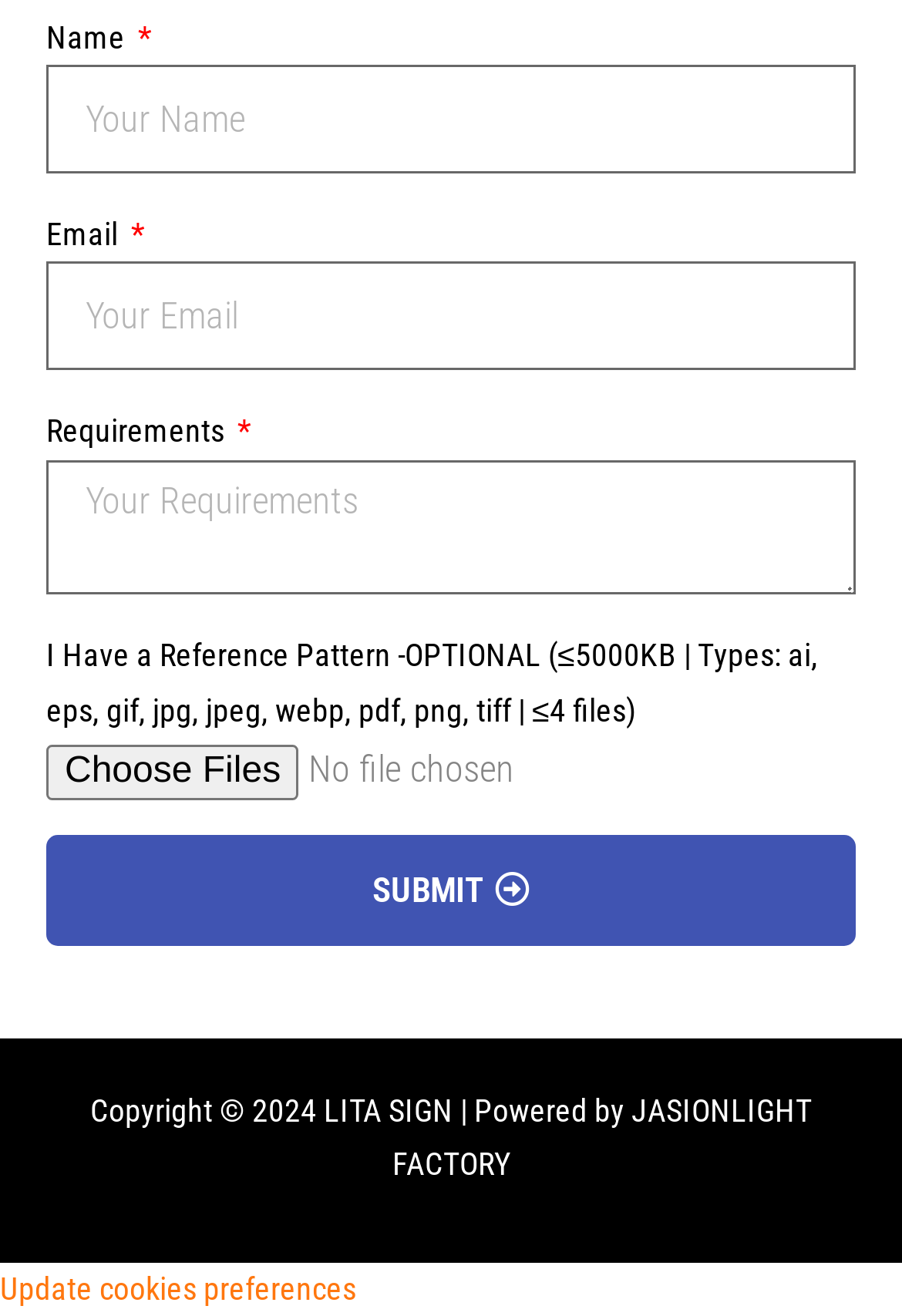What is the maximum file size for upload? Based on the screenshot, please respond with a single word or phrase.

5000KB